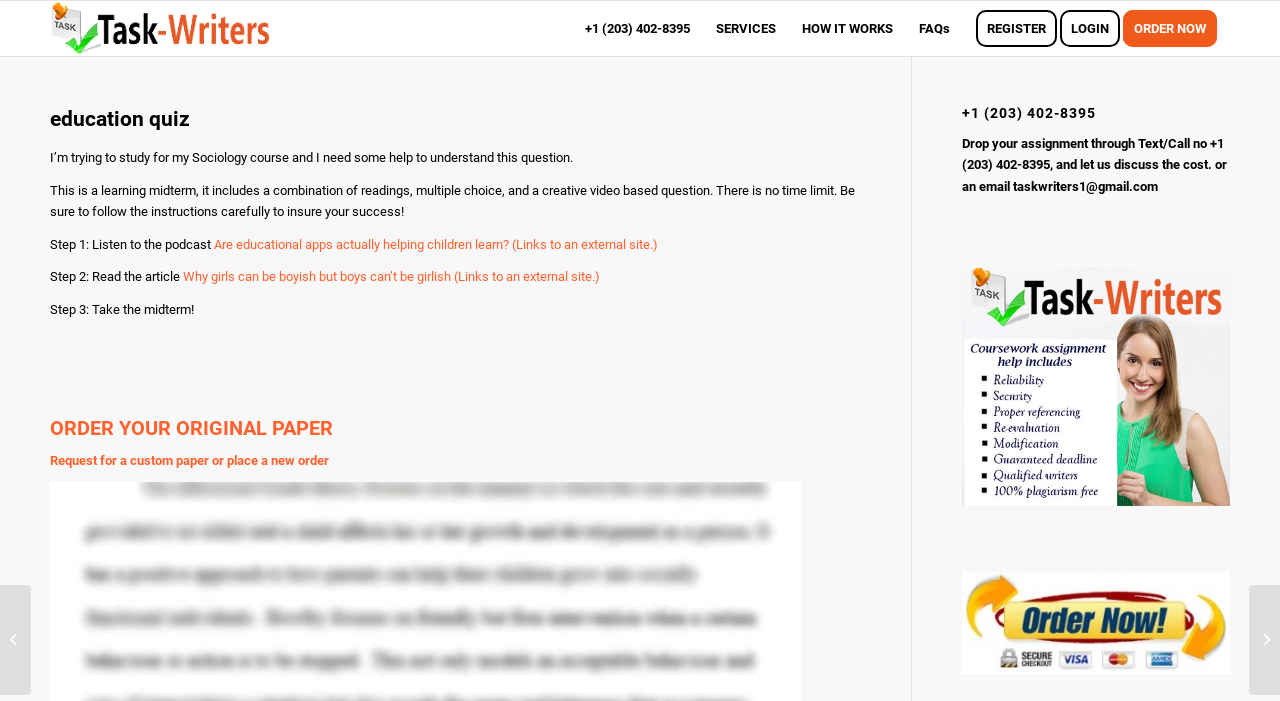What is the name of the service provider?
Make sure to answer the question with a detailed and comprehensive explanation.

The name of the service provider can be found in the top-left corner of the webpage, where it says 'Tasks Writer' in a link and an image with the same text.